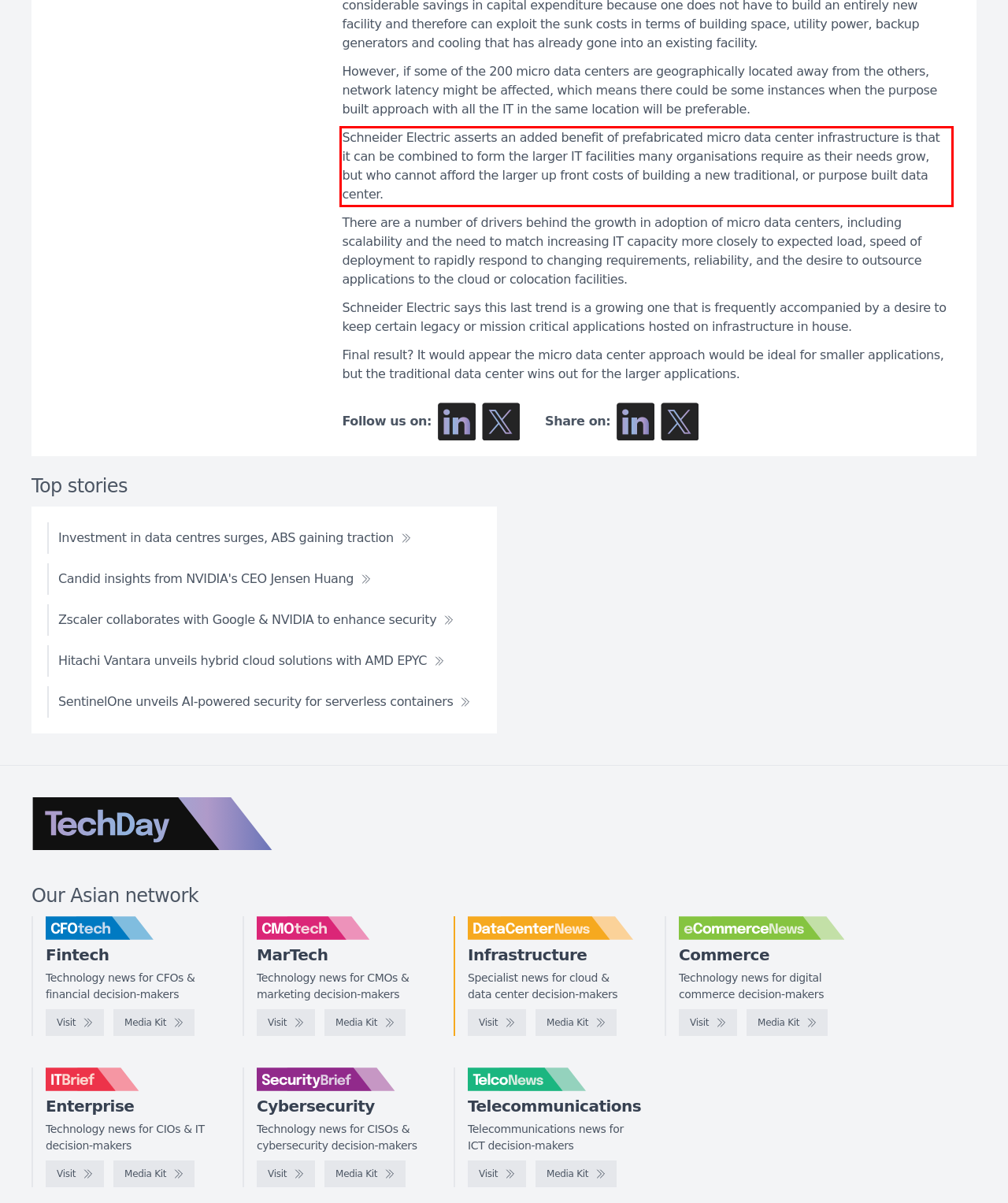Please recognize and transcribe the text located inside the red bounding box in the webpage image.

Schneider Electric asserts an added benefit of prefabricated micro data center infrastructure is that it can be combined to form the larger IT facilities many organisations require as their needs grow, but who cannot afford the larger up front costs of building a new traditional, or purpose built data center.